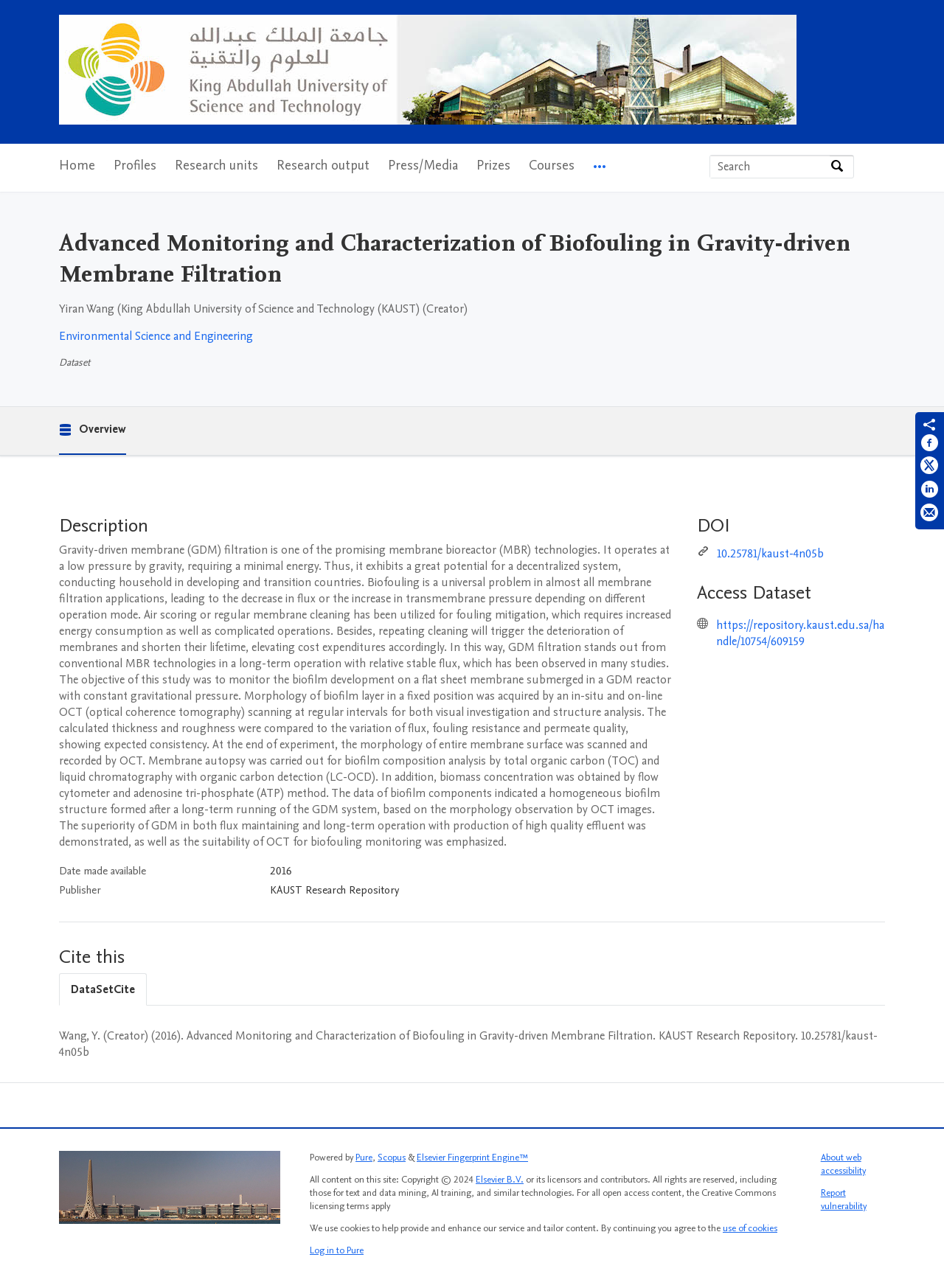Indicate the bounding box coordinates of the clickable region to achieve the following instruction: "Search by expertise, name or affiliation."

[0.752, 0.121, 0.879, 0.138]